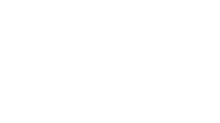Please provide a detailed answer to the question below by examining the image:
What is the purpose of the blog post?

The caption states that the blog post is part of a curated list of posts aimed at educating readers on fashionable choices, implying that the purpose of the blog post is to educate readers about fur products and their related aspects.